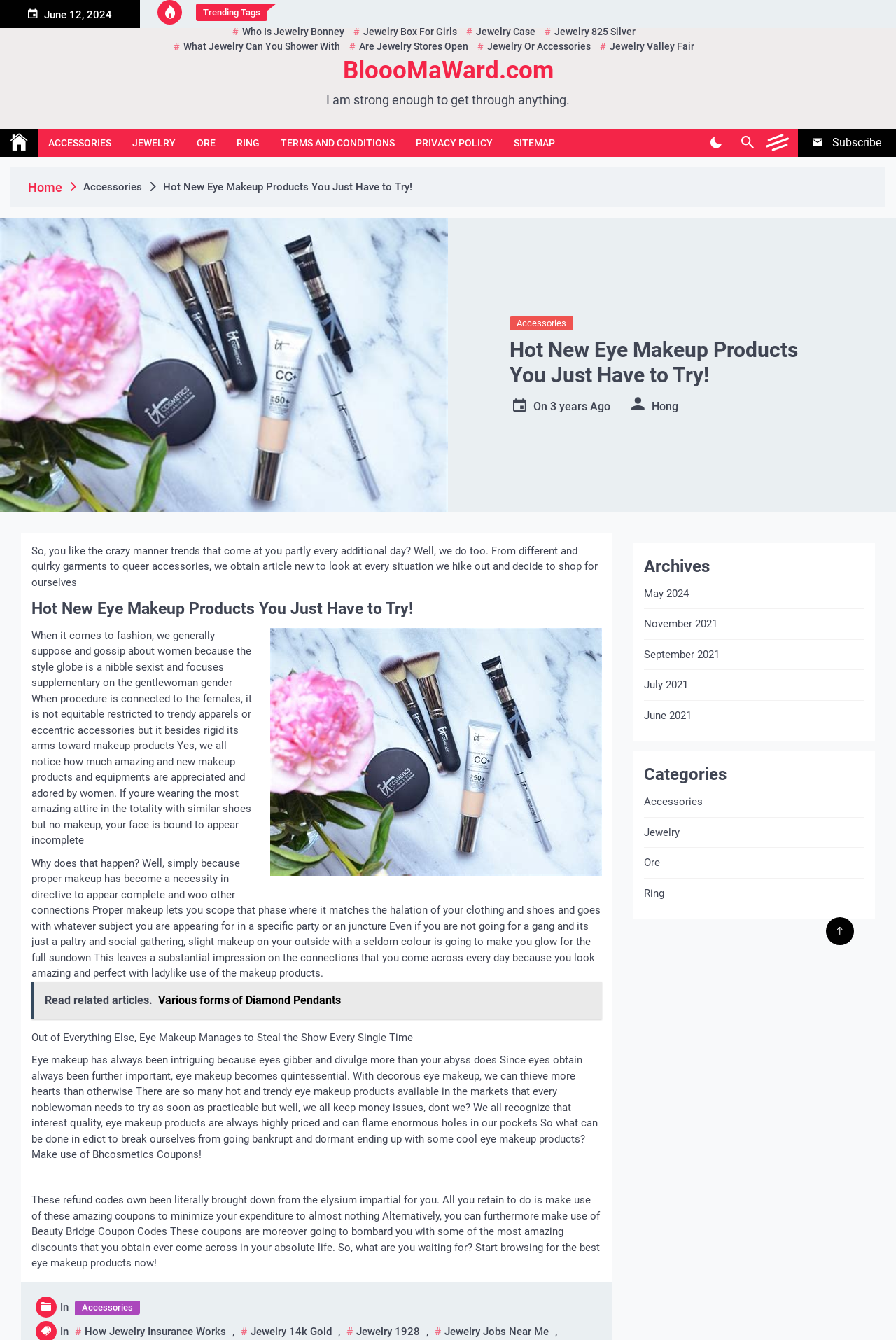What is the topic of the article 'Hot New Eye Makeup Products You Just Have to Try!'?
Please provide a detailed and comprehensive answer to the question.

I found the article 'Hot New Eye Makeup Products You Just Have to Try!' which discusses the importance of eye makeup and provides information about trendy eye makeup products. Therefore, the topic of the article is 'Eye Makeup'.